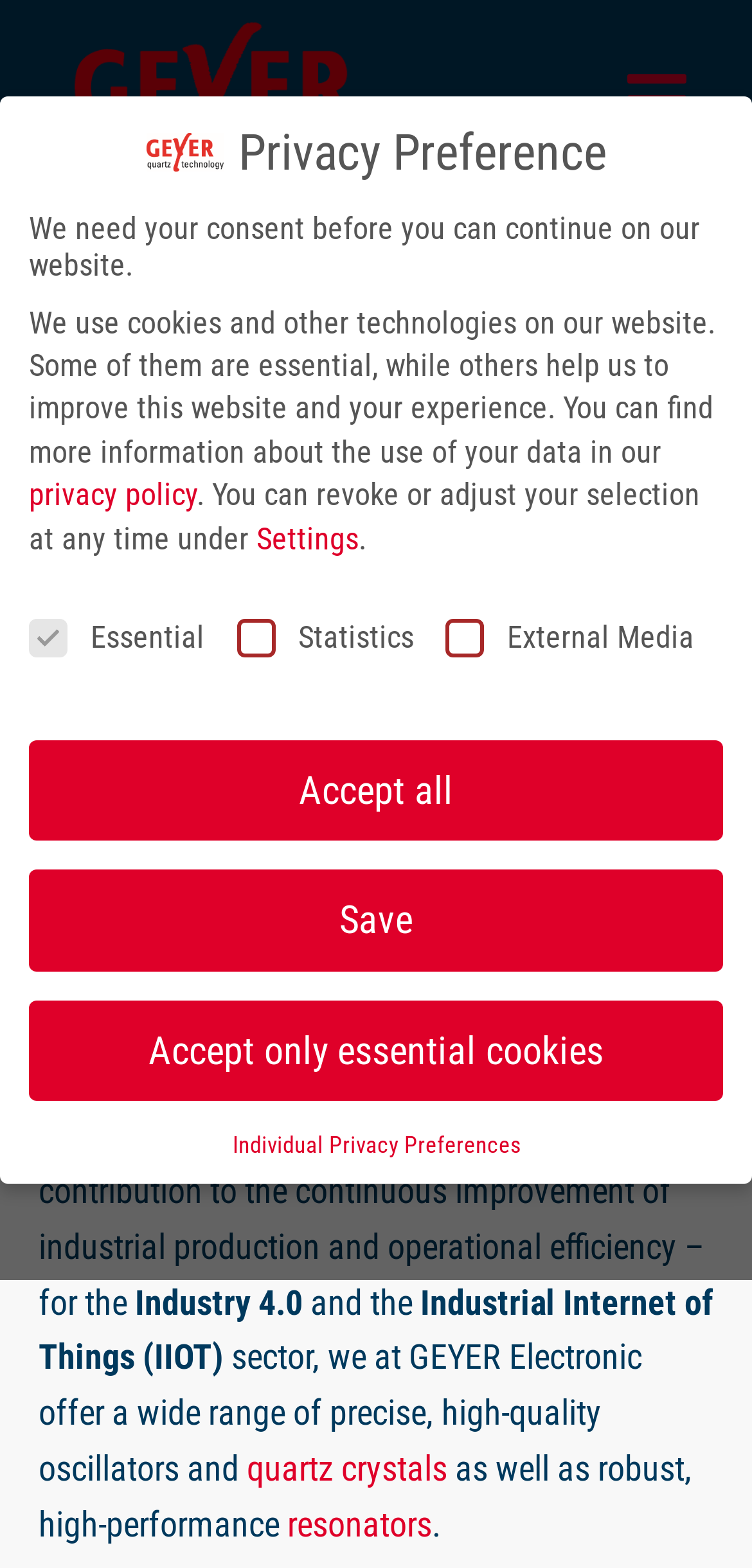Please specify the bounding box coordinates of the region to click in order to perform the following instruction: "View the Industry Automation heading".

[0.049, 0.168, 0.951, 0.311]